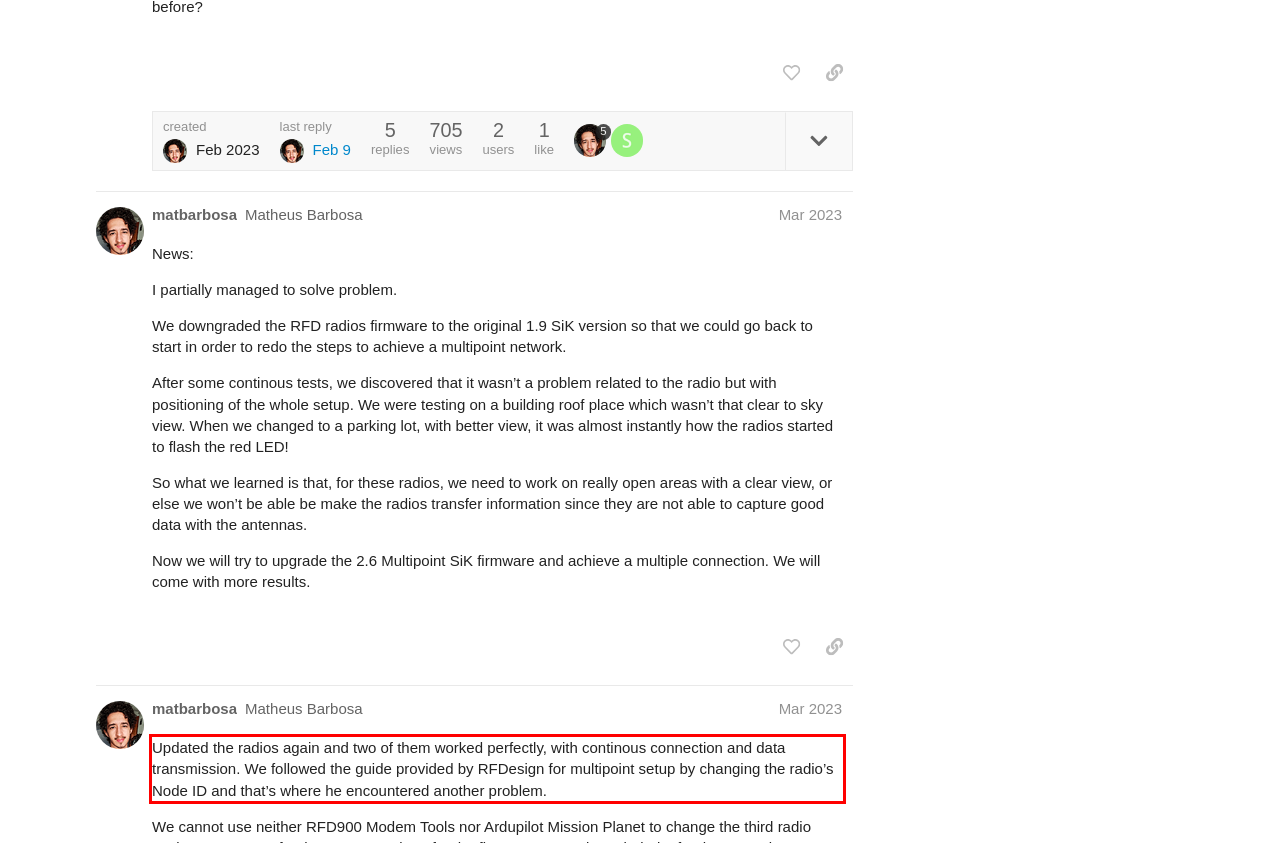You have a screenshot of a webpage where a UI element is enclosed in a red rectangle. Perform OCR to capture the text inside this red rectangle.

Updated the radios again and two of them worked perfectly, with continous connection and data transmission. We followed the guide provided by RFDesign for multipoint setup by changing the radio’s Node ID and that’s where he encountered another problem.